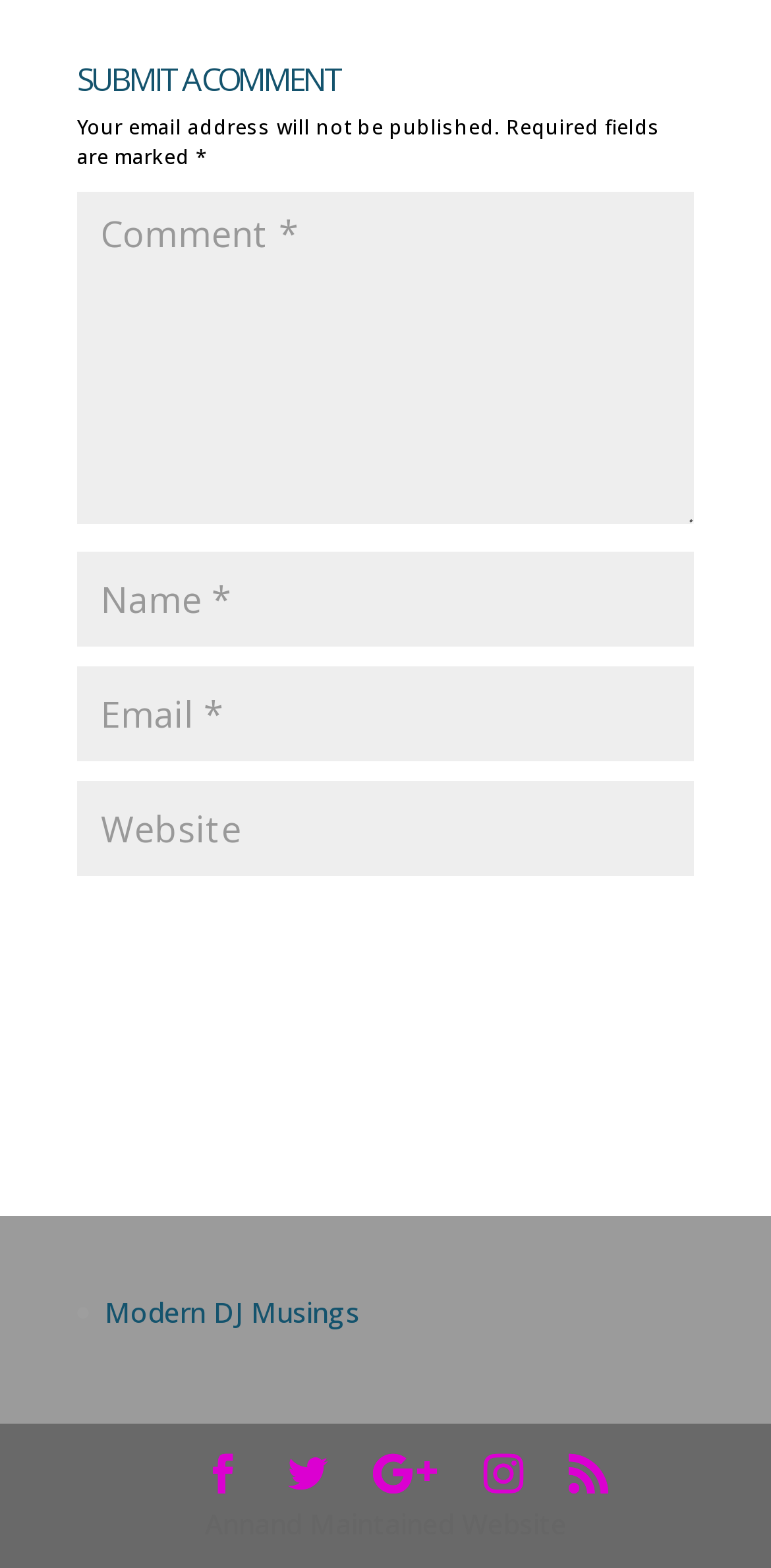Pinpoint the bounding box coordinates of the element you need to click to execute the following instruction: "Type your name". The bounding box should be represented by four float numbers between 0 and 1, in the format [left, top, right, bottom].

[0.1, 0.351, 0.9, 0.412]